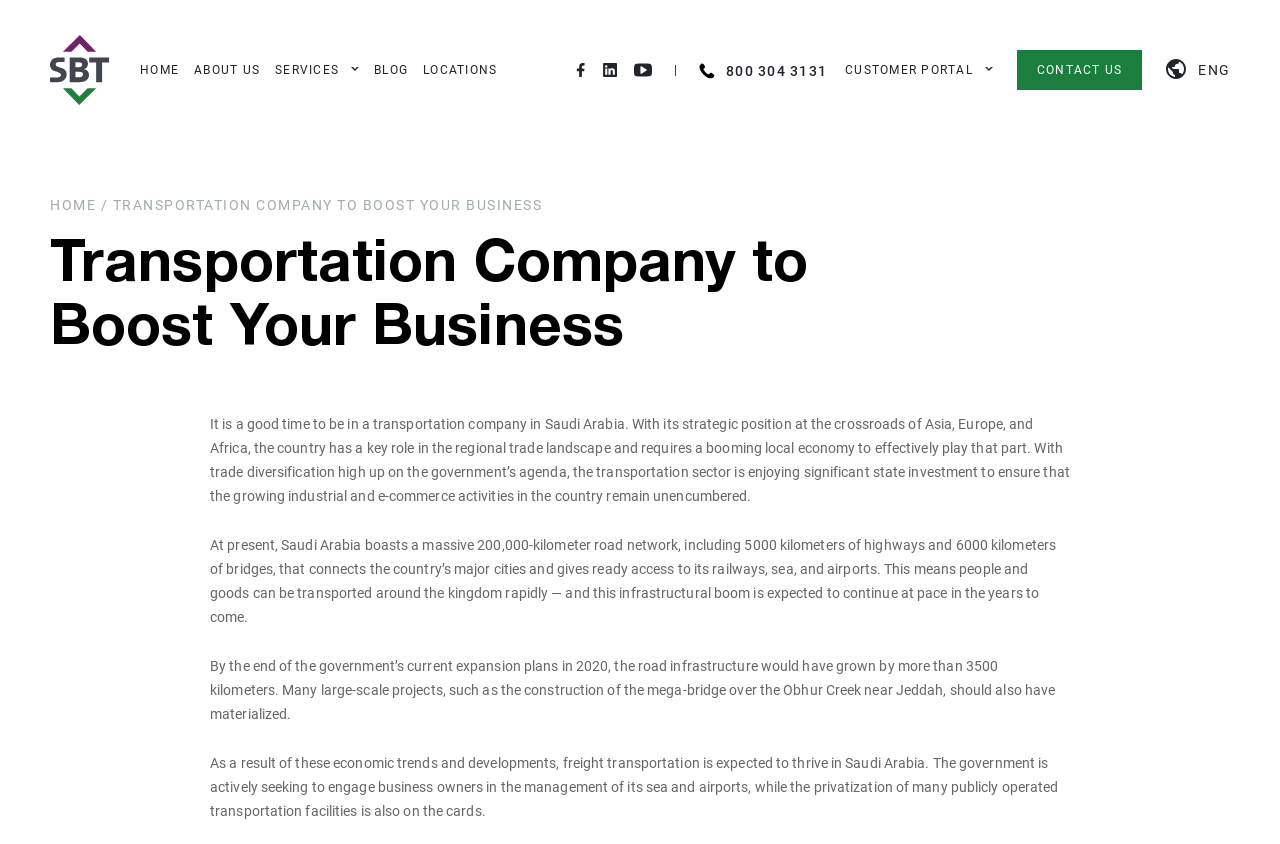Based on the provided description, "Customer portal", find the bounding box of the corresponding UI element in the screenshot.

[0.66, 0.055, 0.776, 0.111]